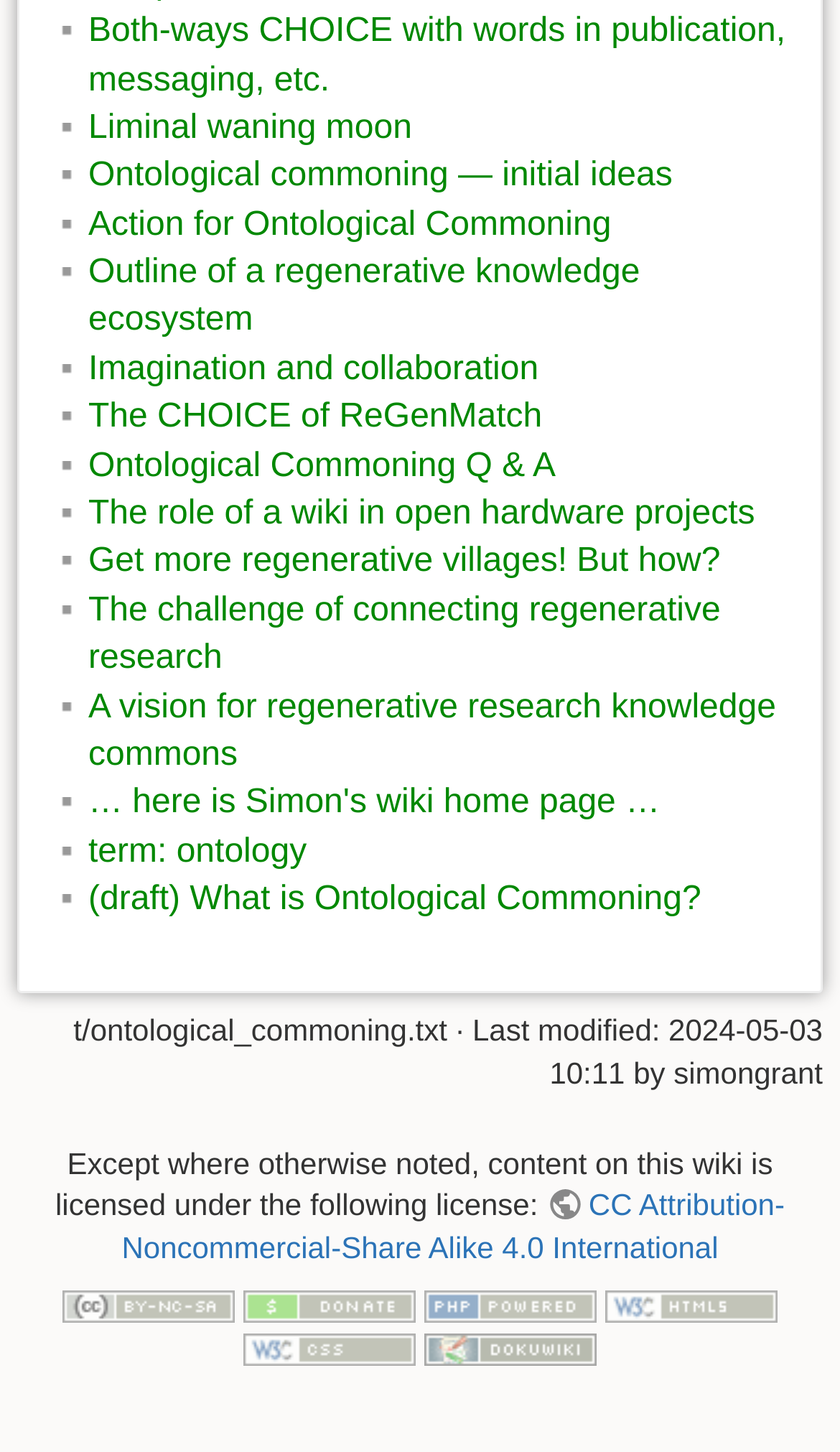Determine the bounding box coordinates for the clickable element to execute this instruction: "Donate". Provide the coordinates as four float numbers between 0 and 1, i.e., [left, top, right, bottom].

[0.29, 0.886, 0.495, 0.91]